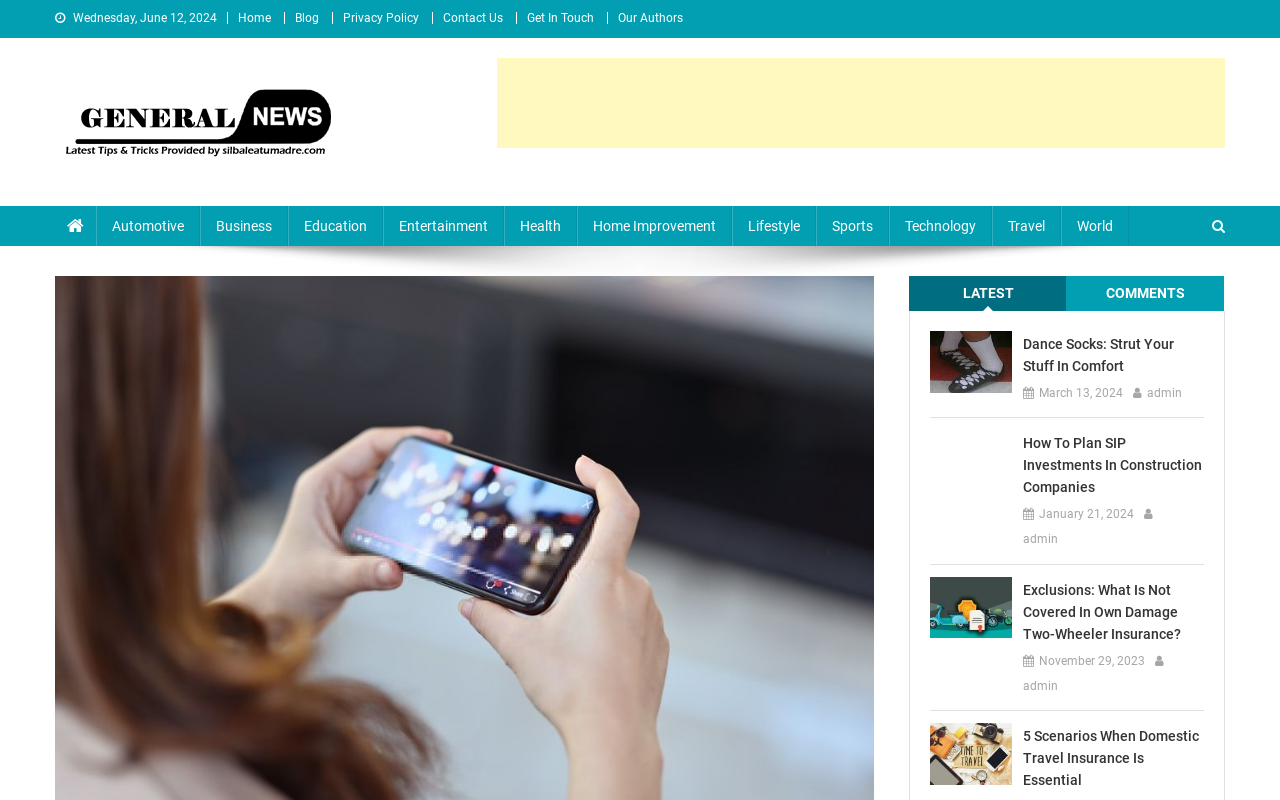Pinpoint the bounding box coordinates for the area that should be clicked to perform the following instruction: "Read the article 'Dance Socks: Strut Your Stuff in Comfort'".

[0.799, 0.416, 0.941, 0.471]